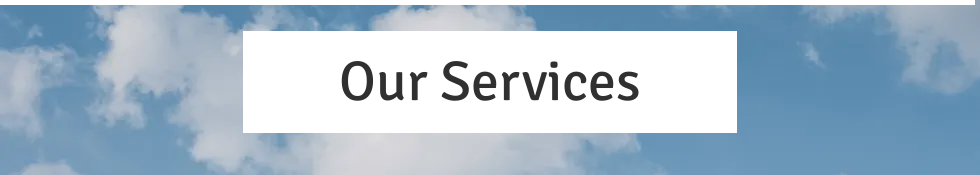Generate an elaborate caption that covers all aspects of the image.

The image features a serene blue sky adorned with fluffy white clouds, forming a calm and inviting backdrop. Overlaying this tranquil scene is a prominent heading that reads "Our Services," set in a bold, modern typeface. This conveys a sense of professionalism and approachability, fitting for a service-oriented organization. The imagery suggests openness and optimism, aligning with the mission of the In Our World Therapy & Learning Center, which focuses on providing high-quality ABA services infused with care and compassion. This visual element serves as an introduction to the services offered, creating a welcoming atmosphere for visitors seeking support and resources.